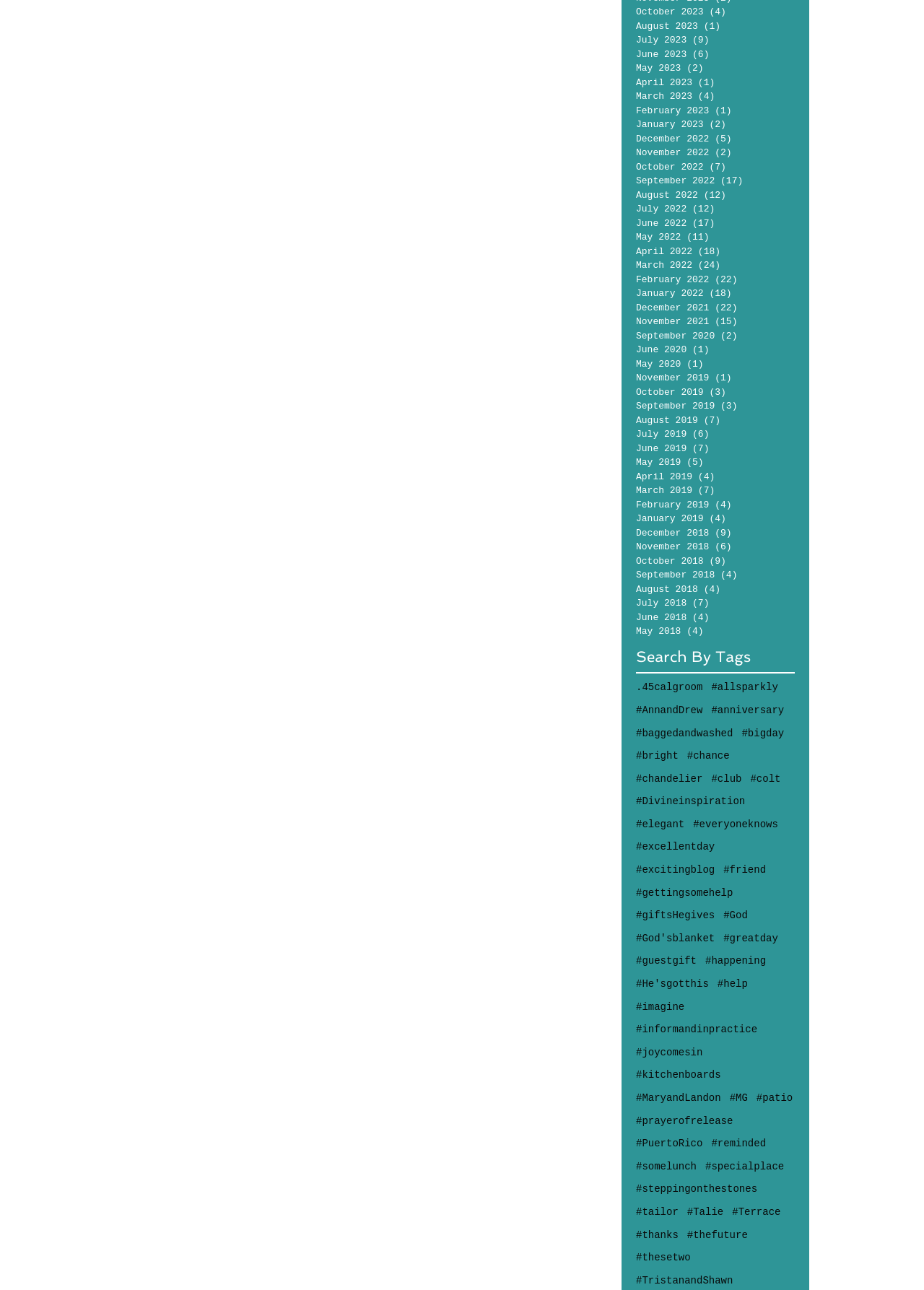Give a one-word or one-phrase response to the question: 
What is the purpose of the 'Sweetheart Table'?

Special decoration